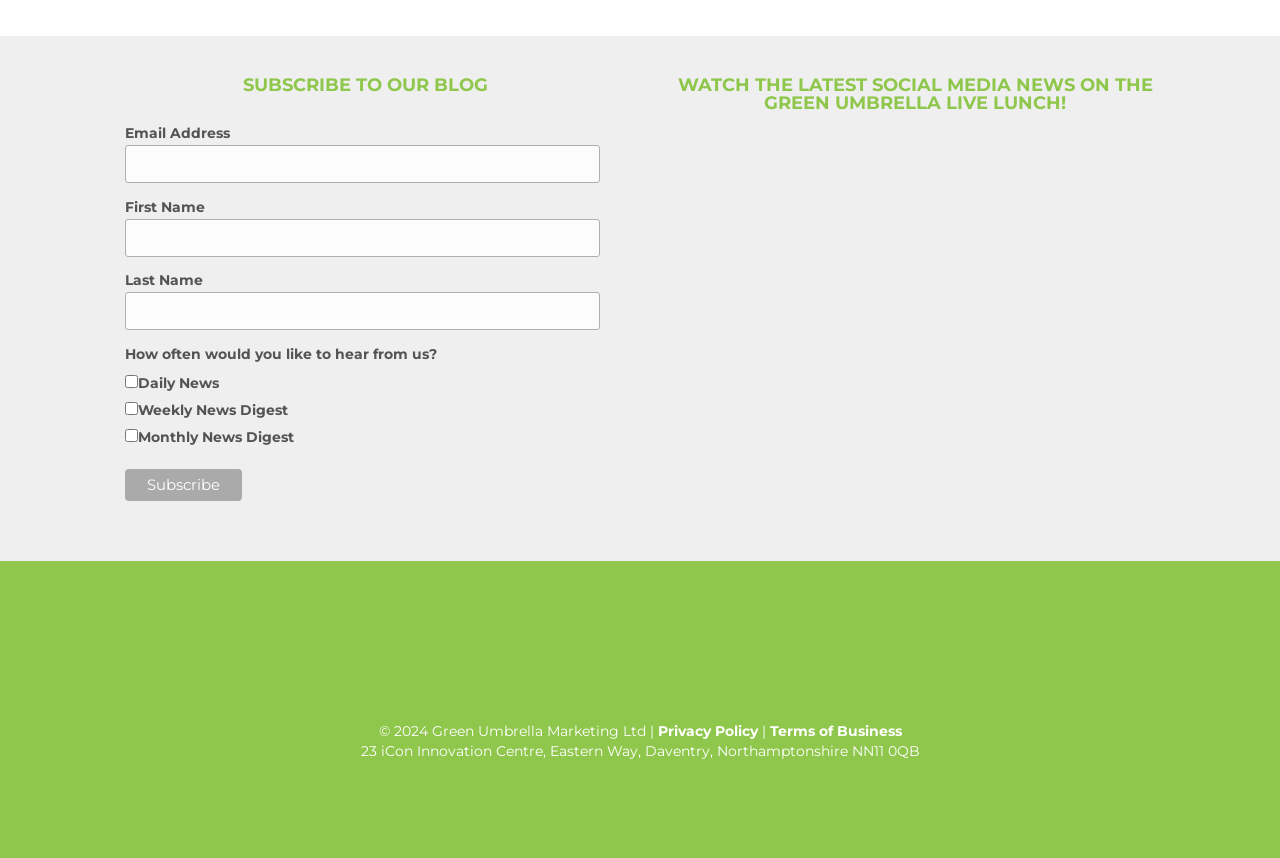Please identify the bounding box coordinates of the area that needs to be clicked to fulfill the following instruction: "Click the link to view the Members-Choice-Award-125."

[0.129, 0.738, 0.227, 0.76]